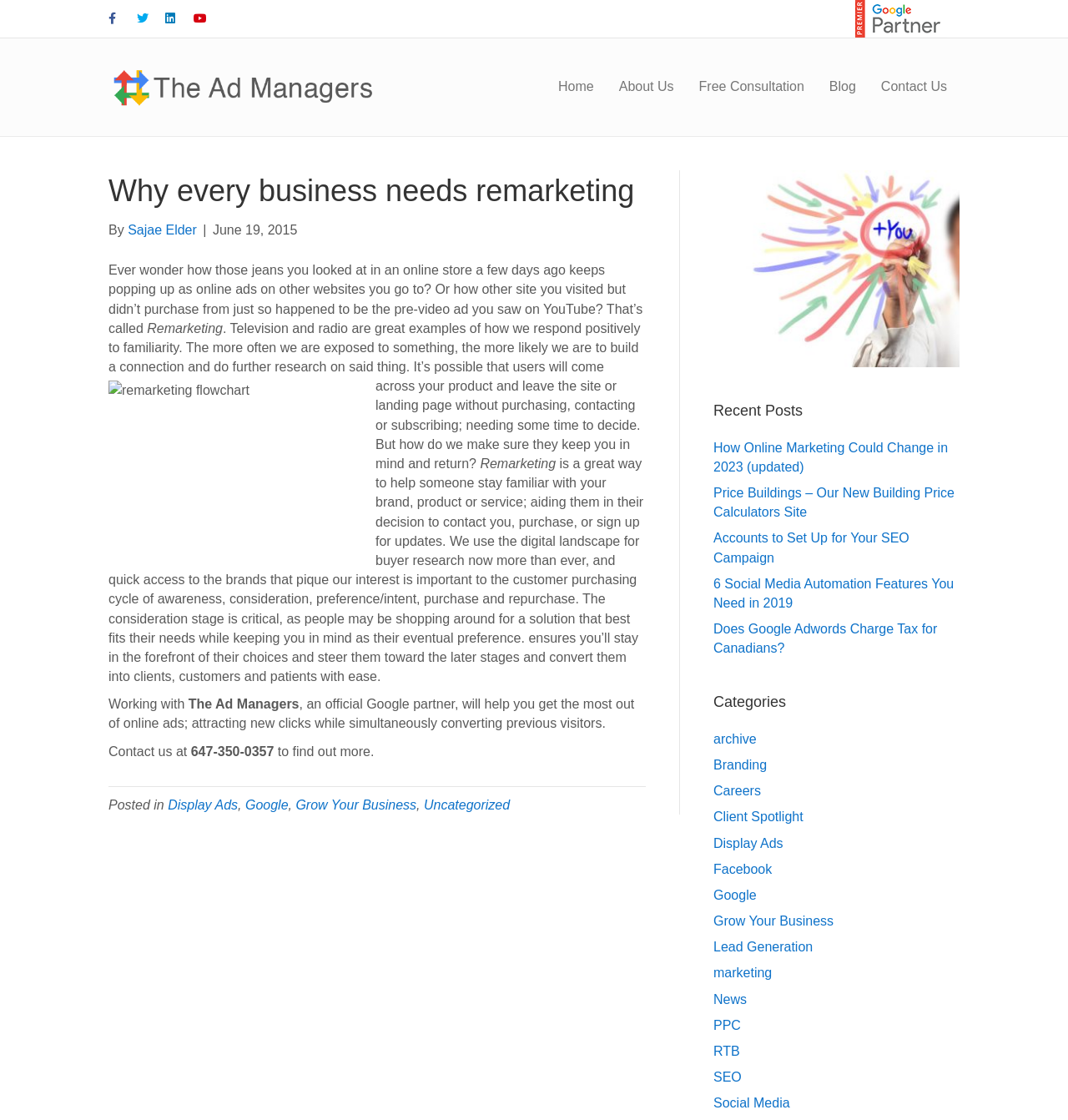Extract the primary heading text from the webpage.

Why every business needs remarketing